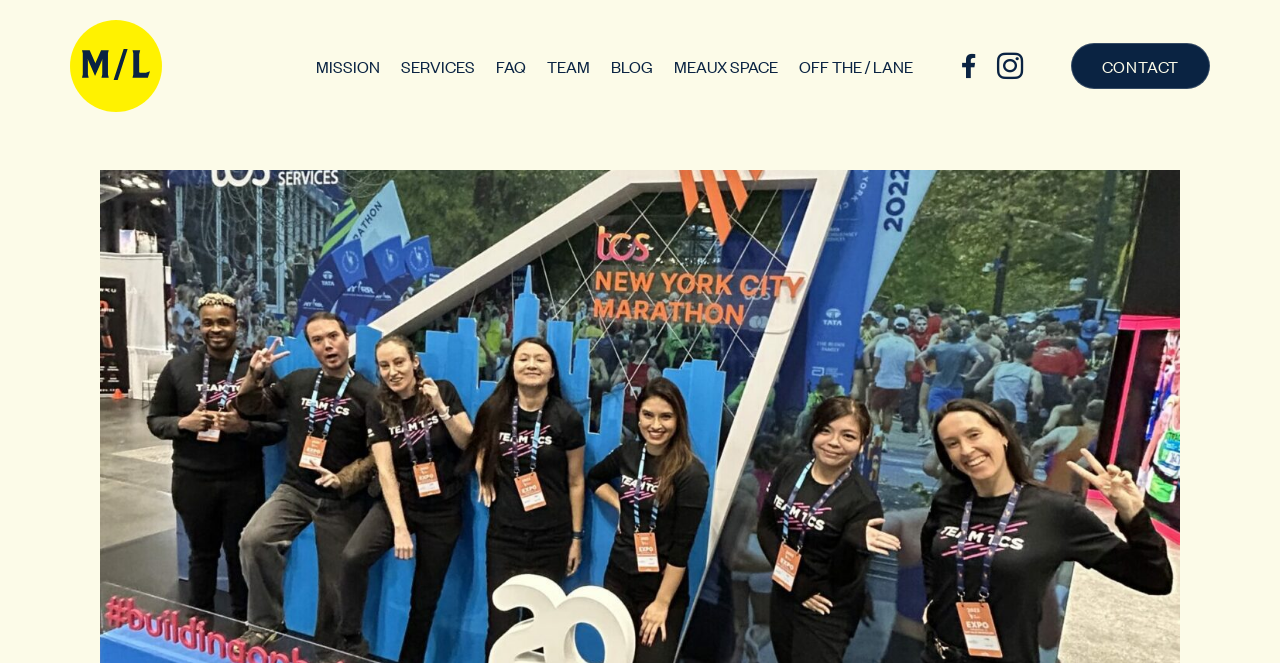Locate the UI element described as follows: "Meaux Space". Return the bounding box coordinates as four float numbers between 0 and 1 in the order [left, top, right, bottom].

[0.526, 0.083, 0.608, 0.116]